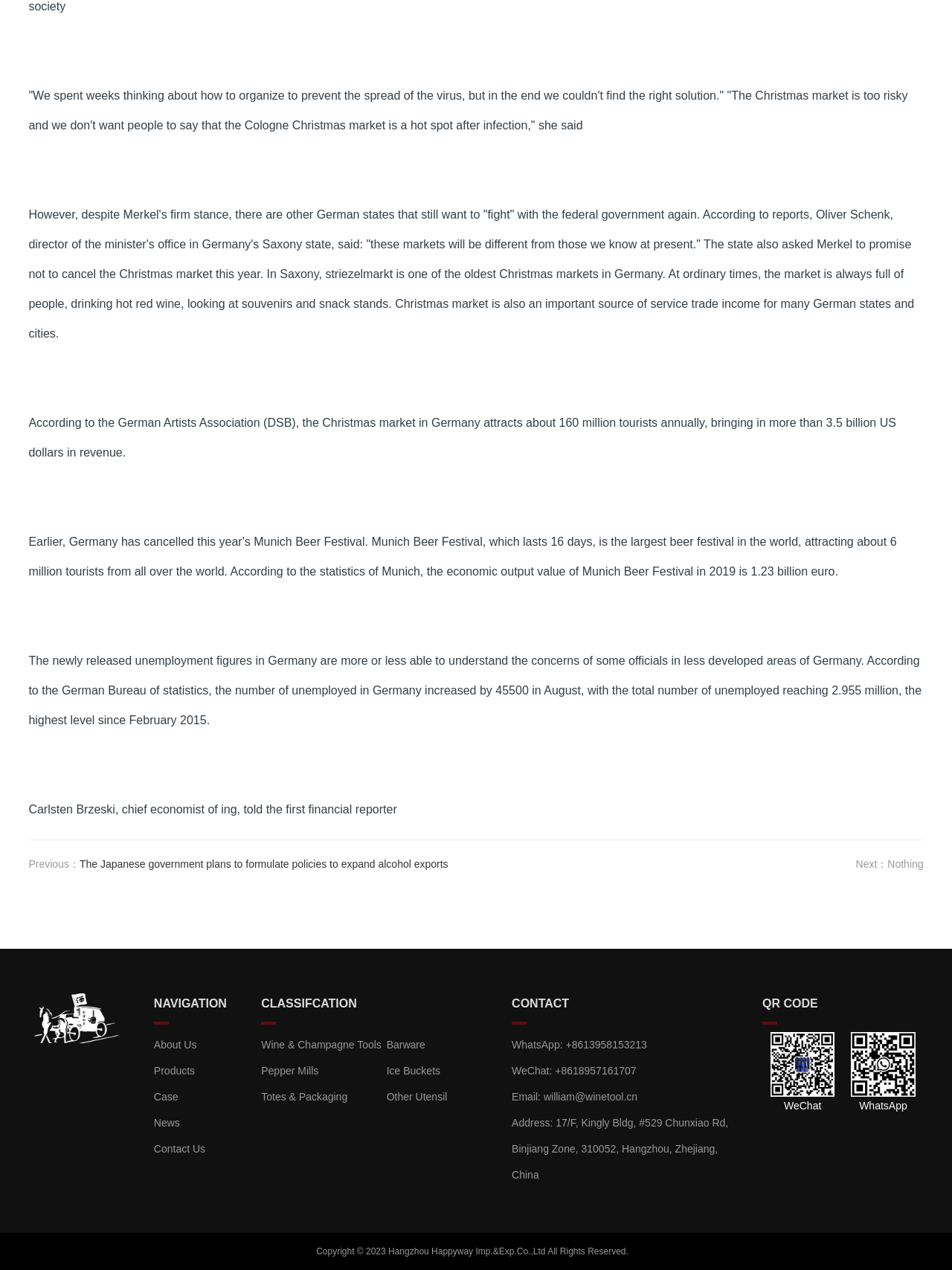What is the address of Hangzhou Happyway Imp.&Exp.Co.,Ltd?
Refer to the image and respond with a one-word or short-phrase answer.

17/F, Kingly Bldg, #529 Chunxiao Rd, Binjiang Zone, 310052, Hangzhou, Zhejiang, China